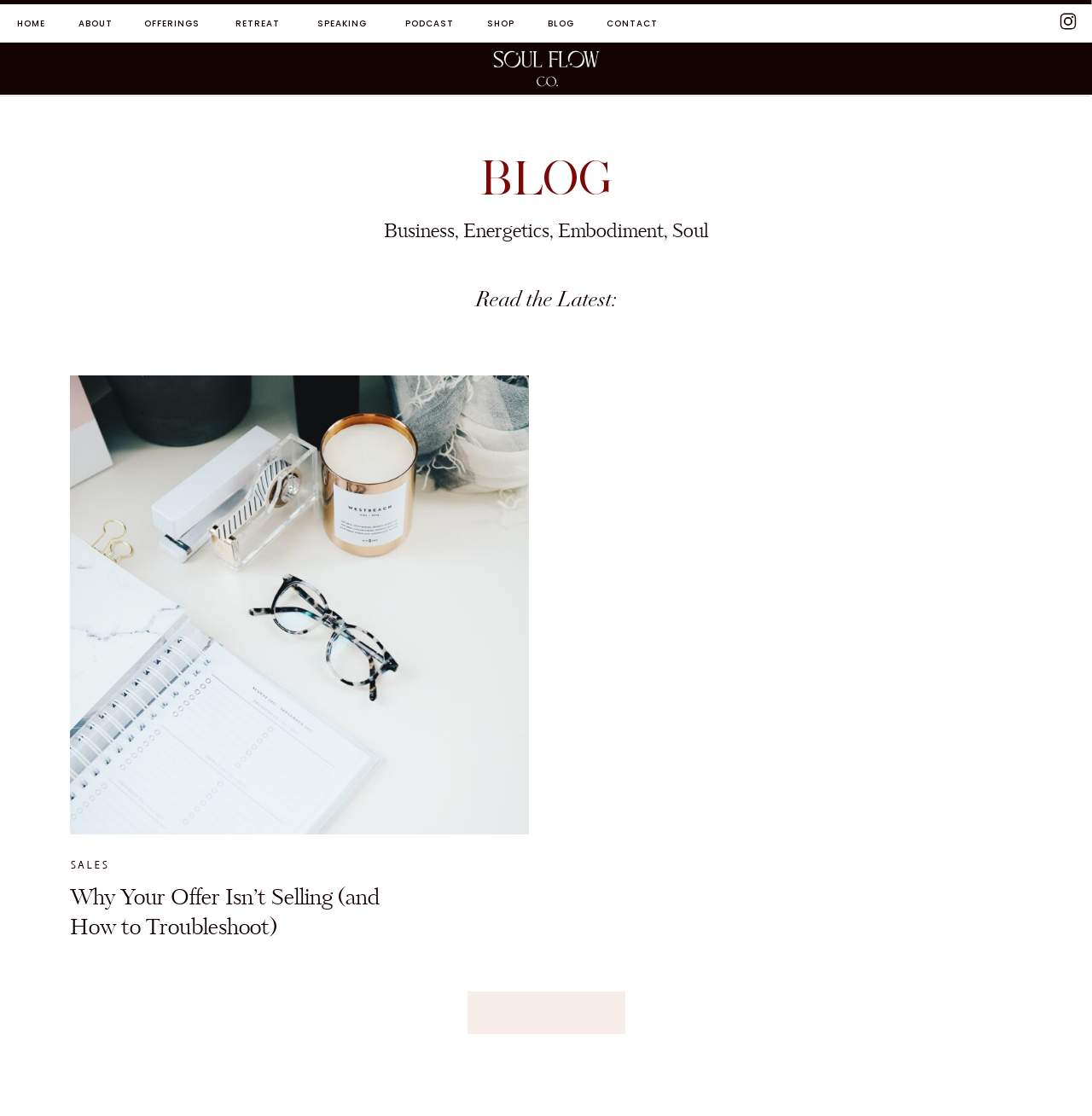Write an extensive caption that covers every aspect of the webpage.

The webpage is a blog page from Soul Flow Co., with a focus on business and personal growth. At the top, there is a navigation menu with 7 links: HOME, ABOUT, SPEAKING, OFFERINGS, PODCAST, BLOG, and CONTACT, arranged horizontally from left to right. Each link has a corresponding text label.

Below the navigation menu, there is a heading that reads "BLOG" in a larger font size. Underneath the heading, there is a paragraph of text that describes the blog's focus on business, energetics, embodiment, and soul.

Further down the page, there is a section with a heading that reads "Read the Latest:". Below this heading, there is a featured blog post with a title "Why Your Offer Isn’t Selling (and How to Troubleshoot)". The title is a link, and there is an image to the left of the title, depicting a planner, glasses, and a candle on a desk. The image is also a link.

At the bottom right corner of the page, there is a small image with a link to "SALES". Additionally, there is a small icon at the top right corner of the page, which is also a link.

Overall, the webpage has a clean and simple layout, with a focus on showcasing the blog's content and providing easy navigation to other sections of the website.